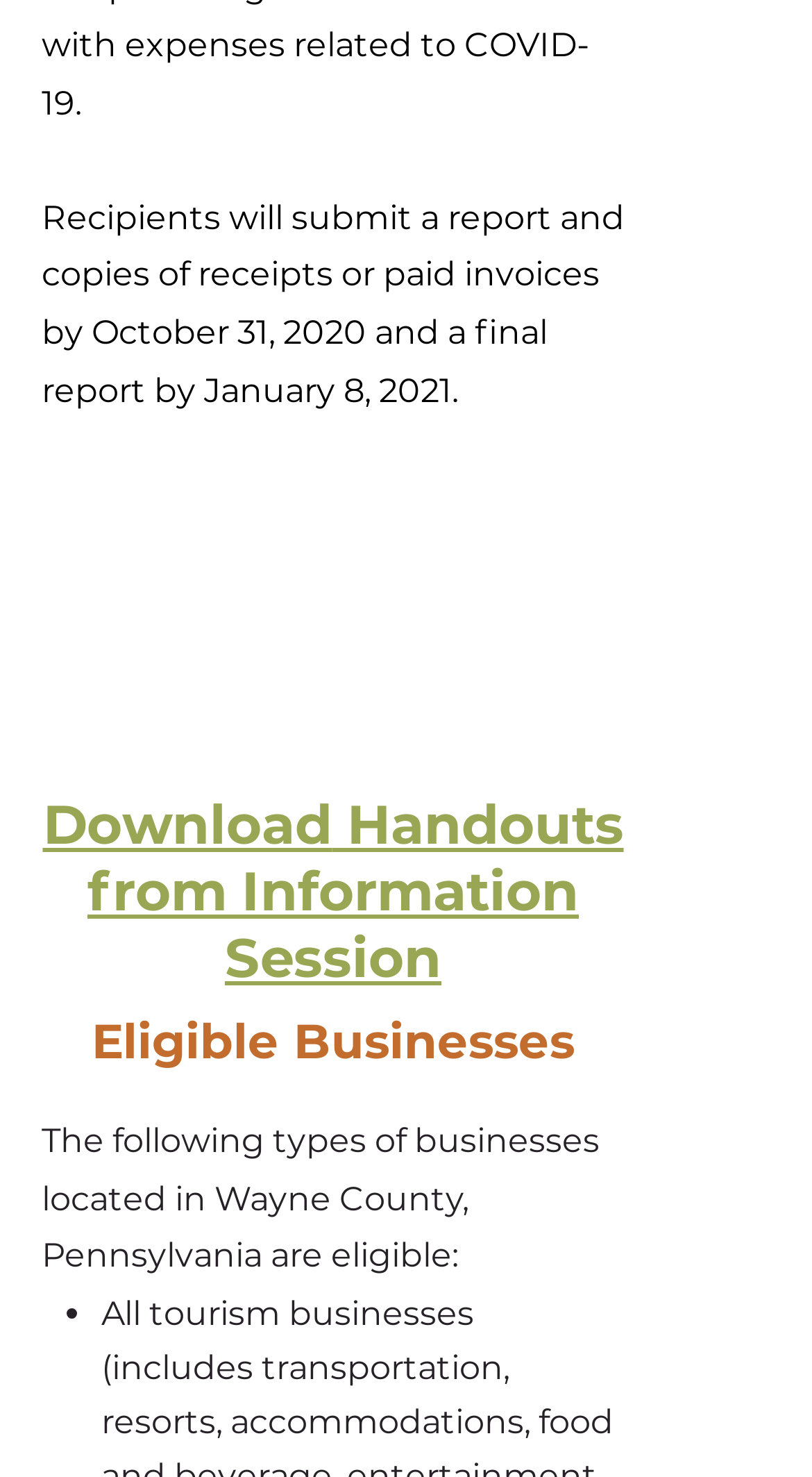Please provide a one-word or short phrase answer to the question:
What is the purpose of the webpage?

To provide information on eligible businesses